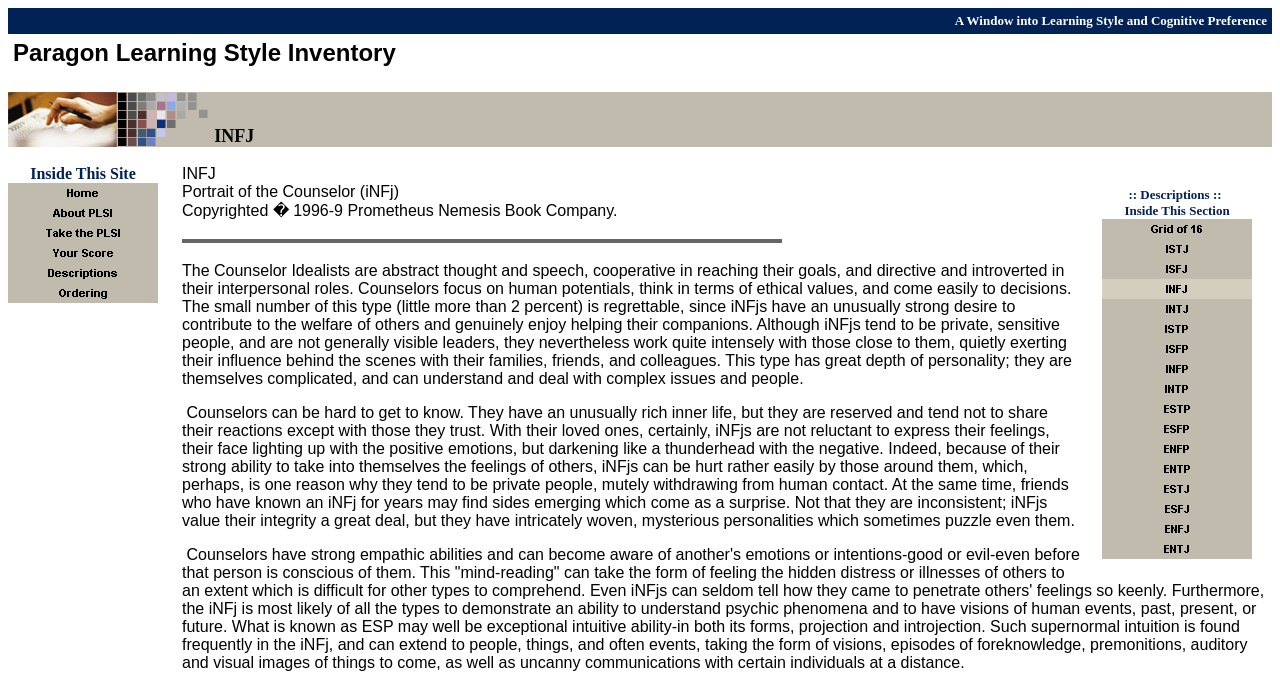Indicate the bounding box coordinates of the element that must be clicked to execute the instruction: "Click the 'Home' link". The coordinates should be given as four float numbers between 0 and 1, i.e., [left, top, right, bottom].

[0.006, 0.275, 0.123, 0.3]